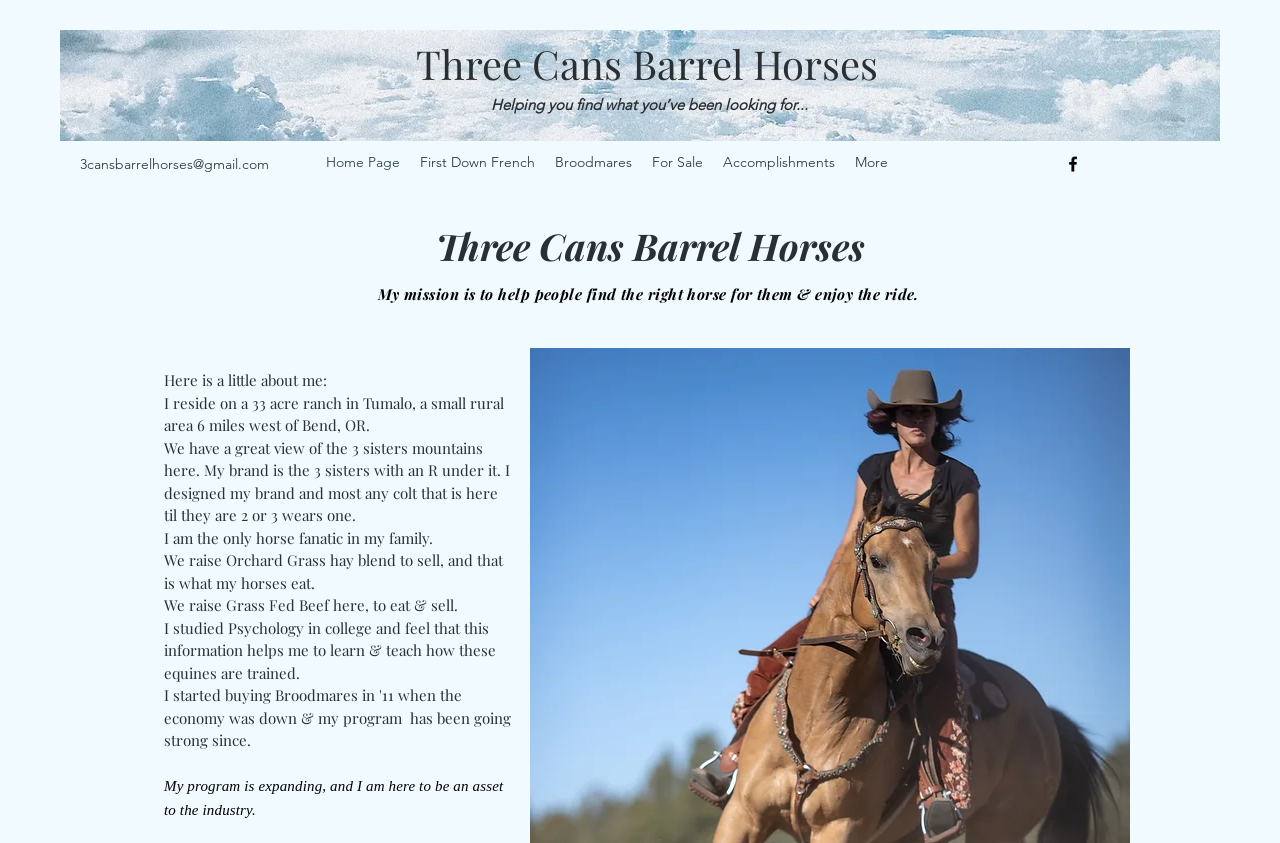What type of hay do the horses eat?
Refer to the image and provide a one-word or short phrase answer.

Orchard Grass hay blend